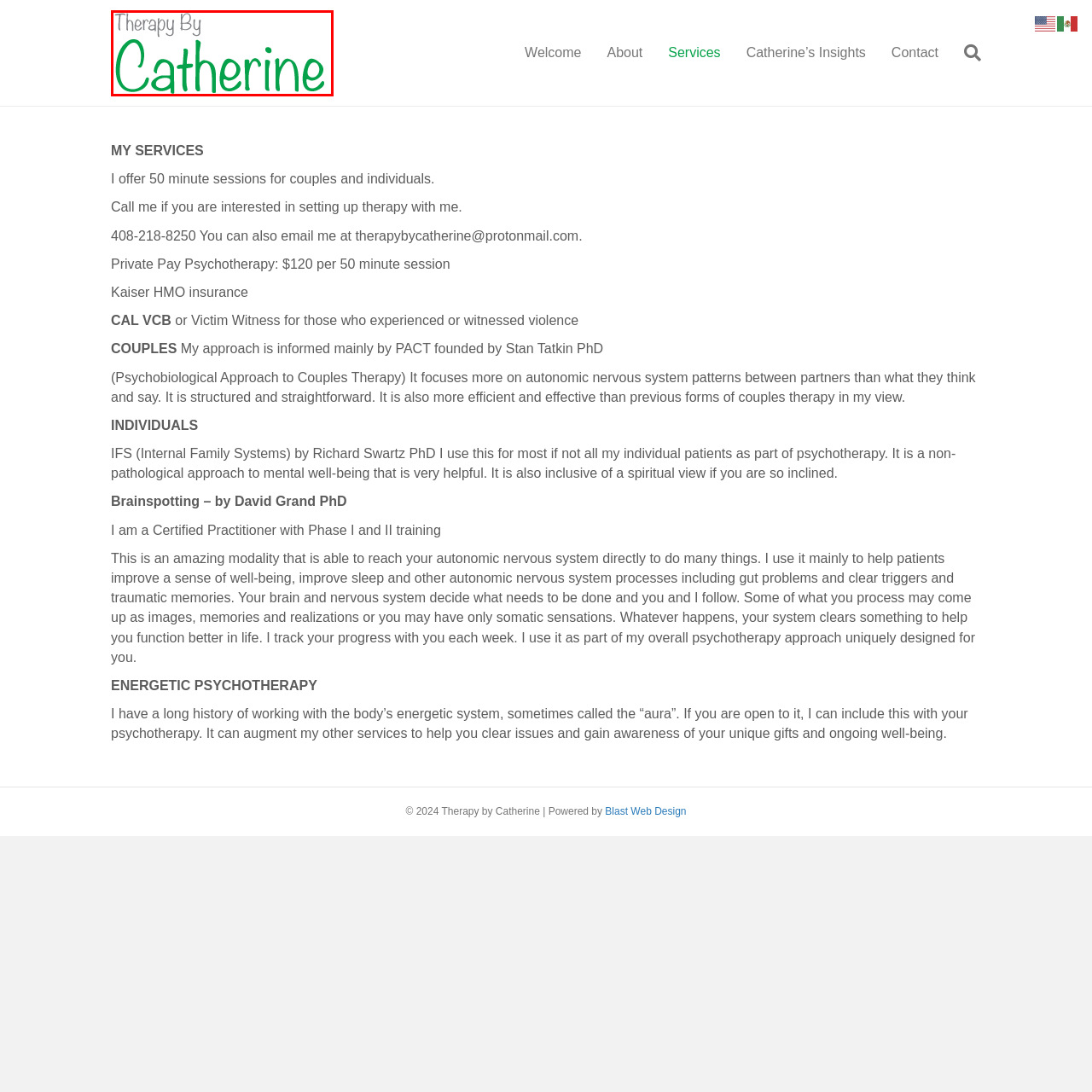What is the prominent color of the logo?
Look at the image highlighted within the red bounding box and provide a detailed answer to the question.

The caption highlights that 'Catherine' stands out prominently in a vibrant green color, which creates a visually appealing design and emphasizes the importance of the therapist's name in the logo.